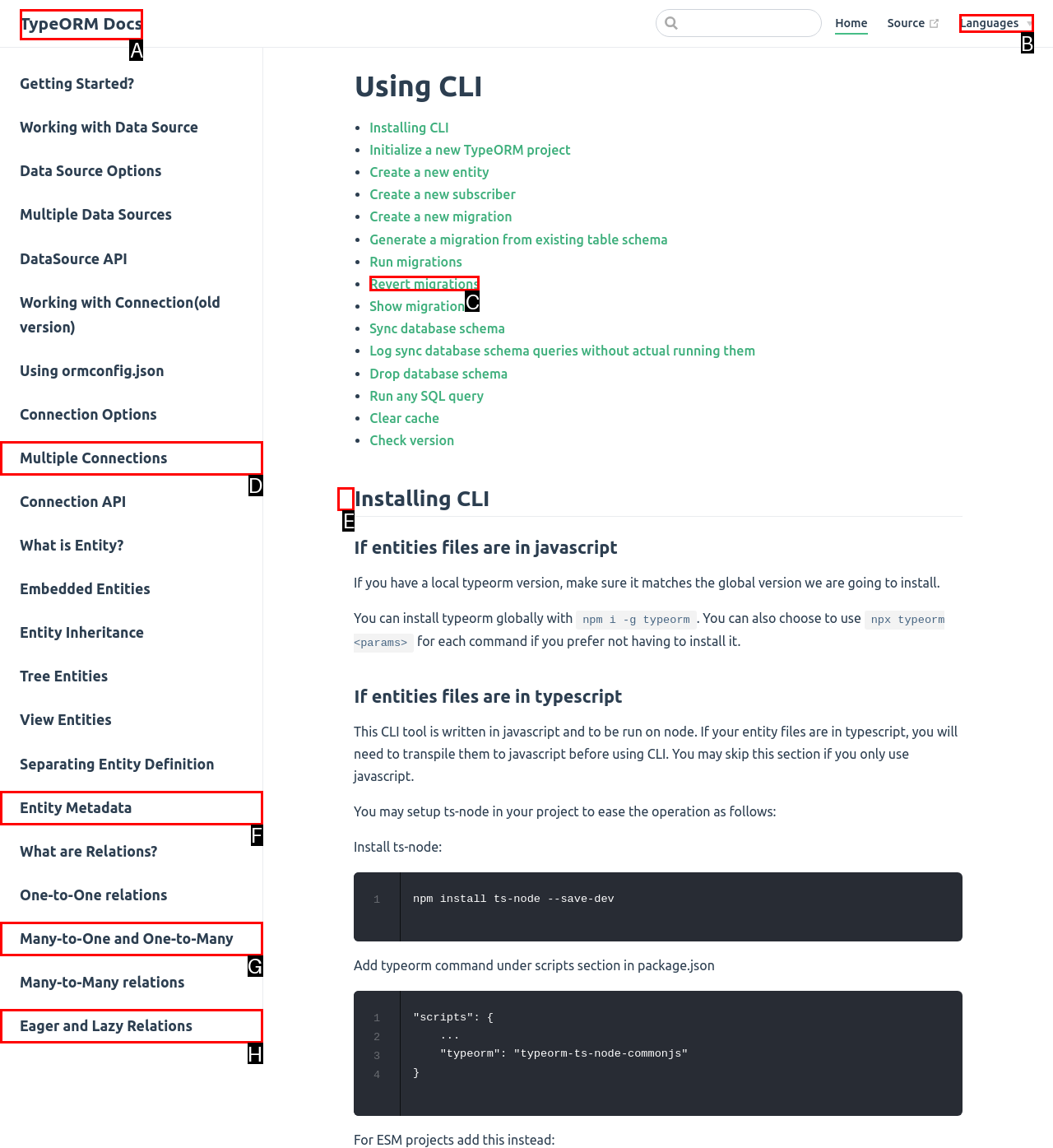Choose the HTML element that corresponds to the description: Languages
Provide the answer by selecting the letter from the given choices.

B